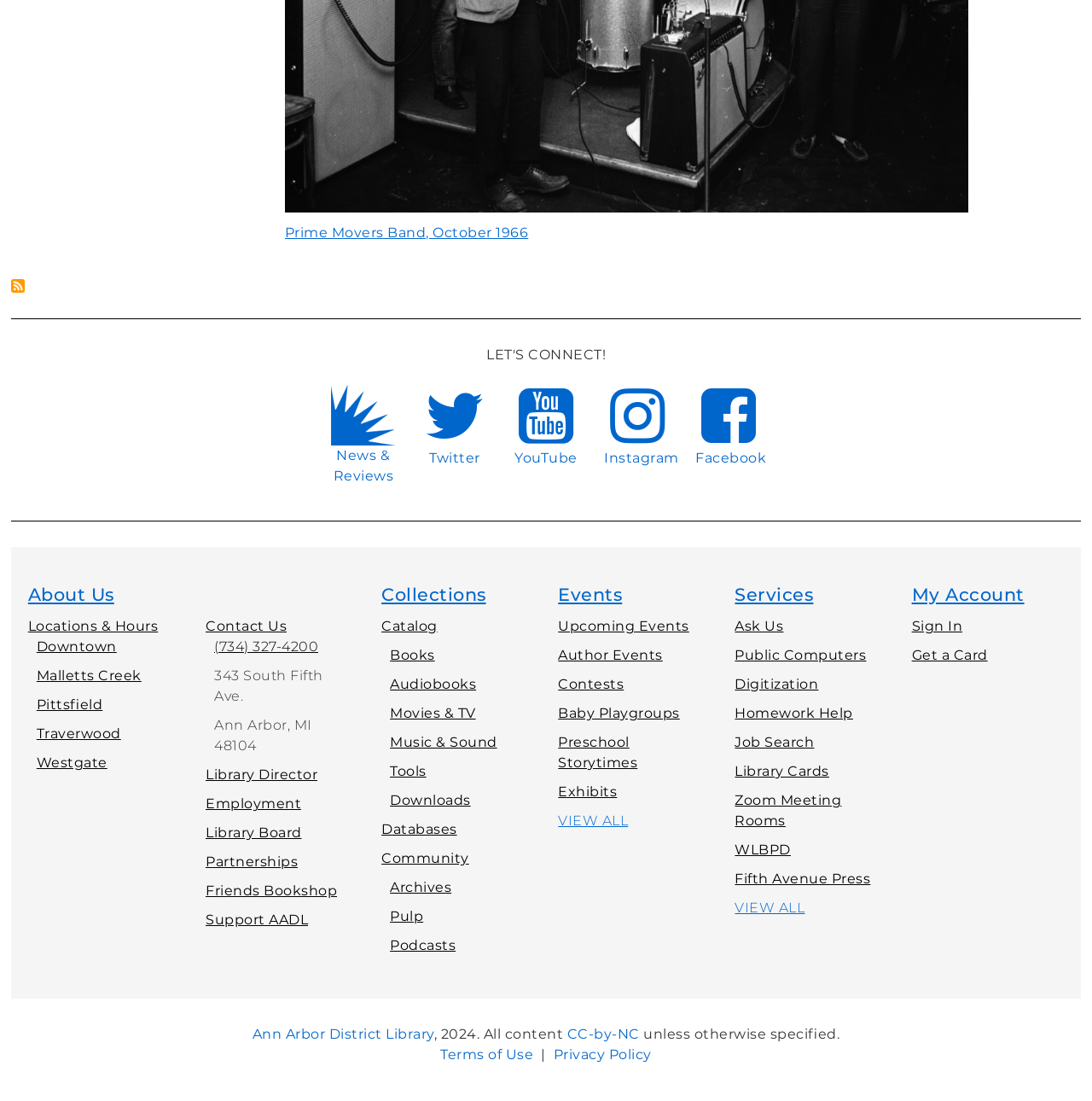Predict the bounding box coordinates of the area that should be clicked to accomplish the following instruction: "Explore Collections". The bounding box coordinates should consist of four float numbers between 0 and 1, i.e., [left, top, right, bottom].

[0.349, 0.53, 0.445, 0.549]